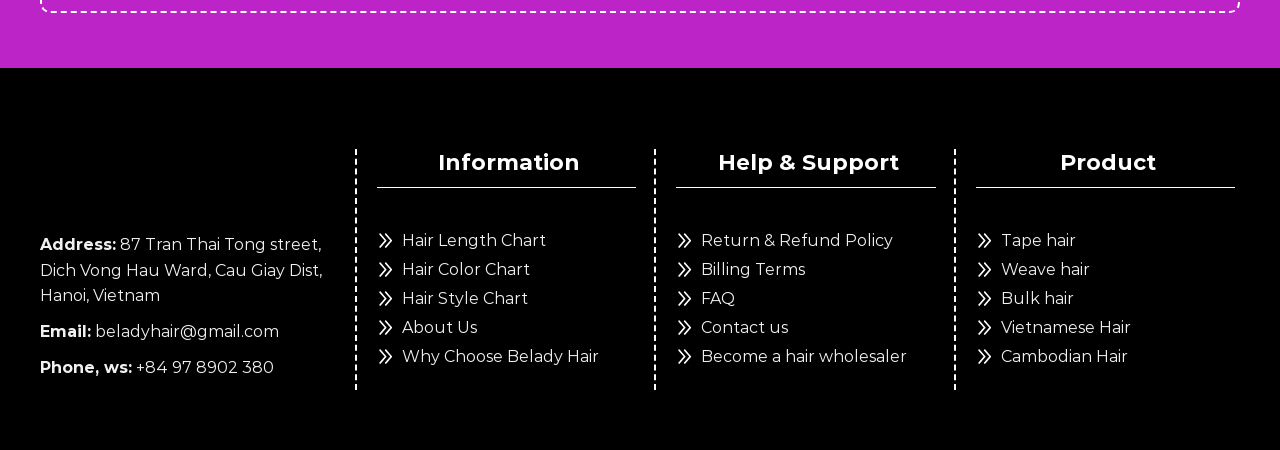Please determine the bounding box coordinates for the UI element described here. Use the format (top-left x, top-left y, bottom-right x, bottom-right y) with values bounded between 0 and 1: FAQ

[0.548, 0.642, 0.575, 0.684]